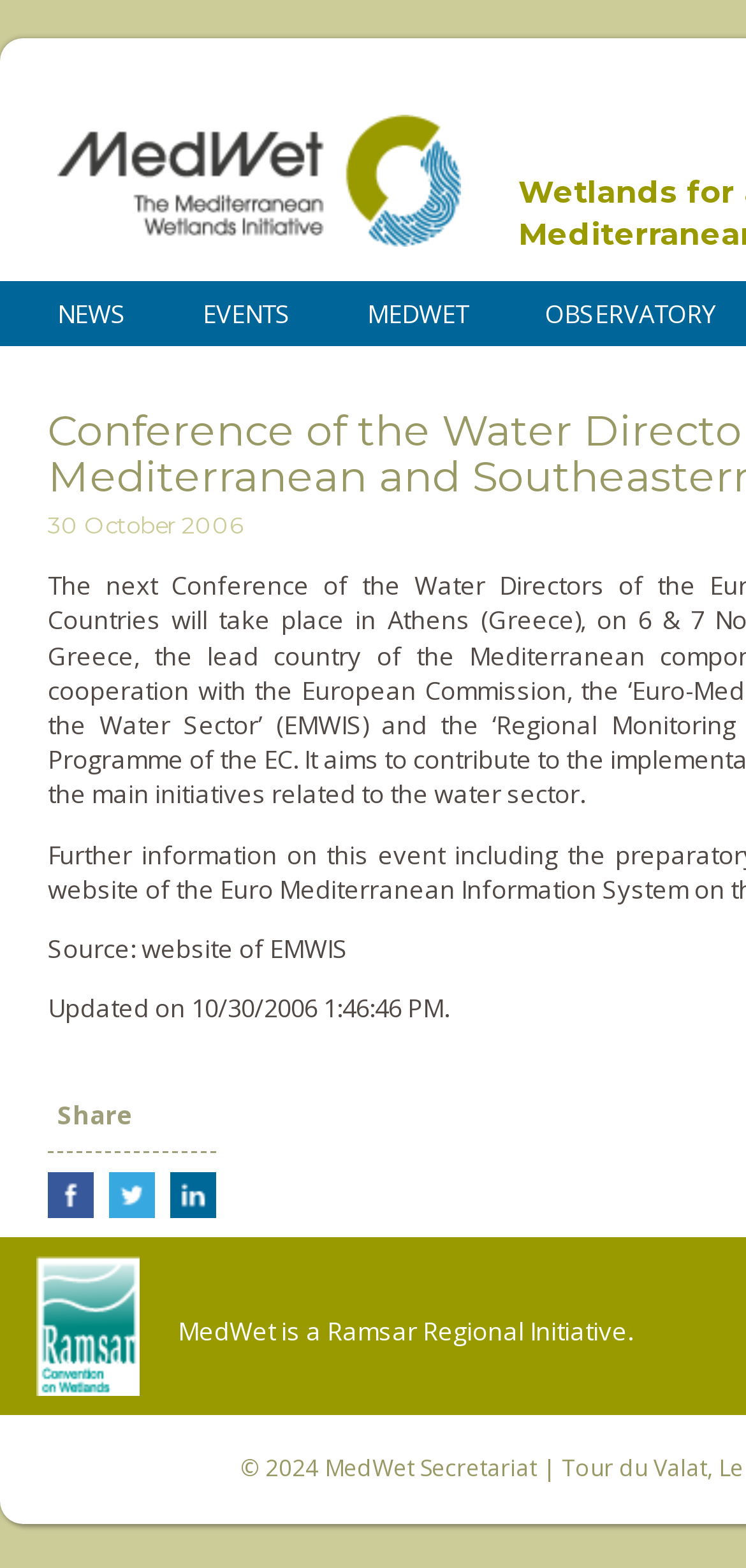Please find the bounding box coordinates of the element's region to be clicked to carry out this instruction: "Share on Facebook".

[0.064, 0.748, 0.126, 0.777]